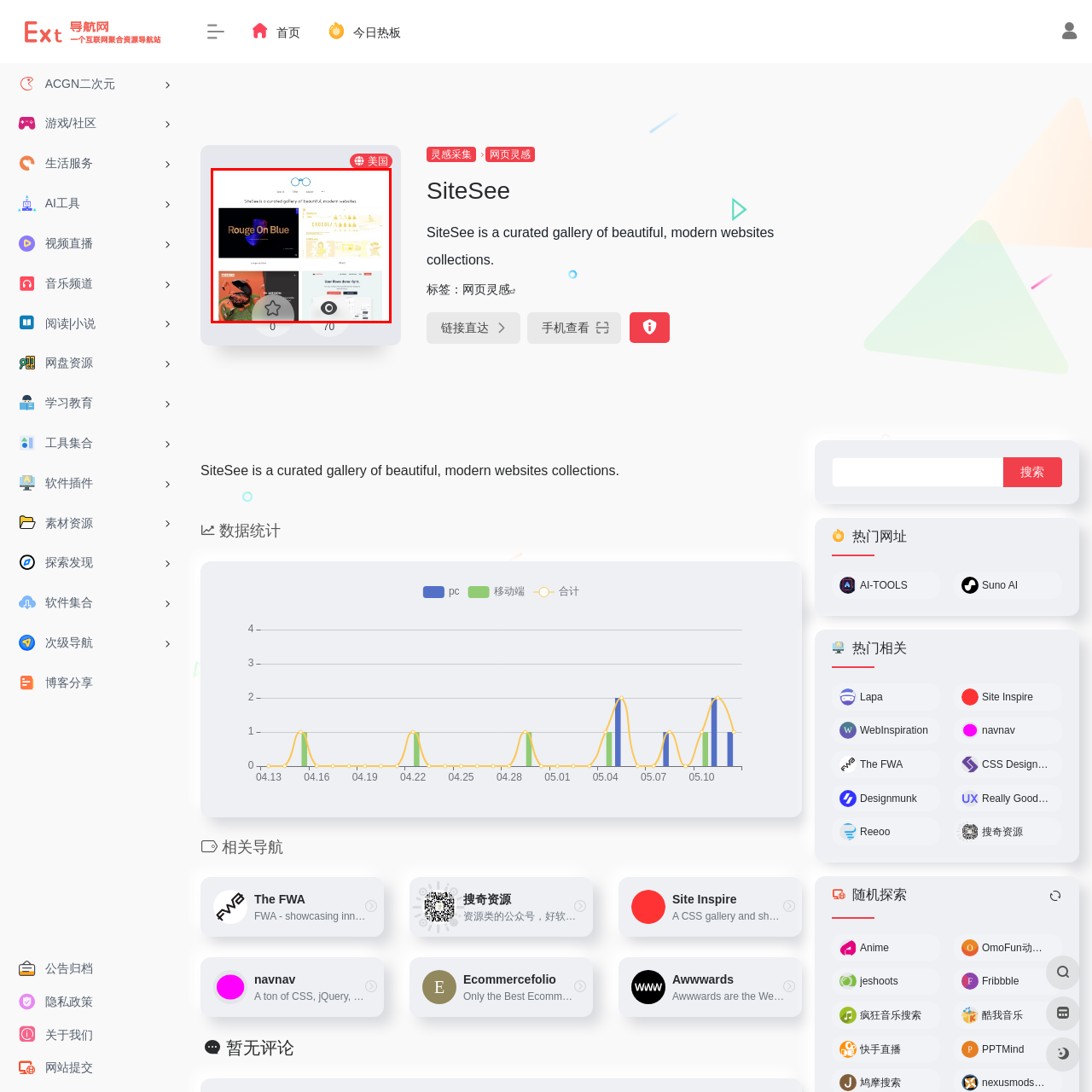What types of website themes are presented?
Study the image within the red bounding box and provide a detailed response to the question.

The smaller thumbnails surrounding the central piece present additional website inspirations, with diverse themes ranging from playful animations to sleek, professional layouts, indicating that the platform showcases a variety of website themes.